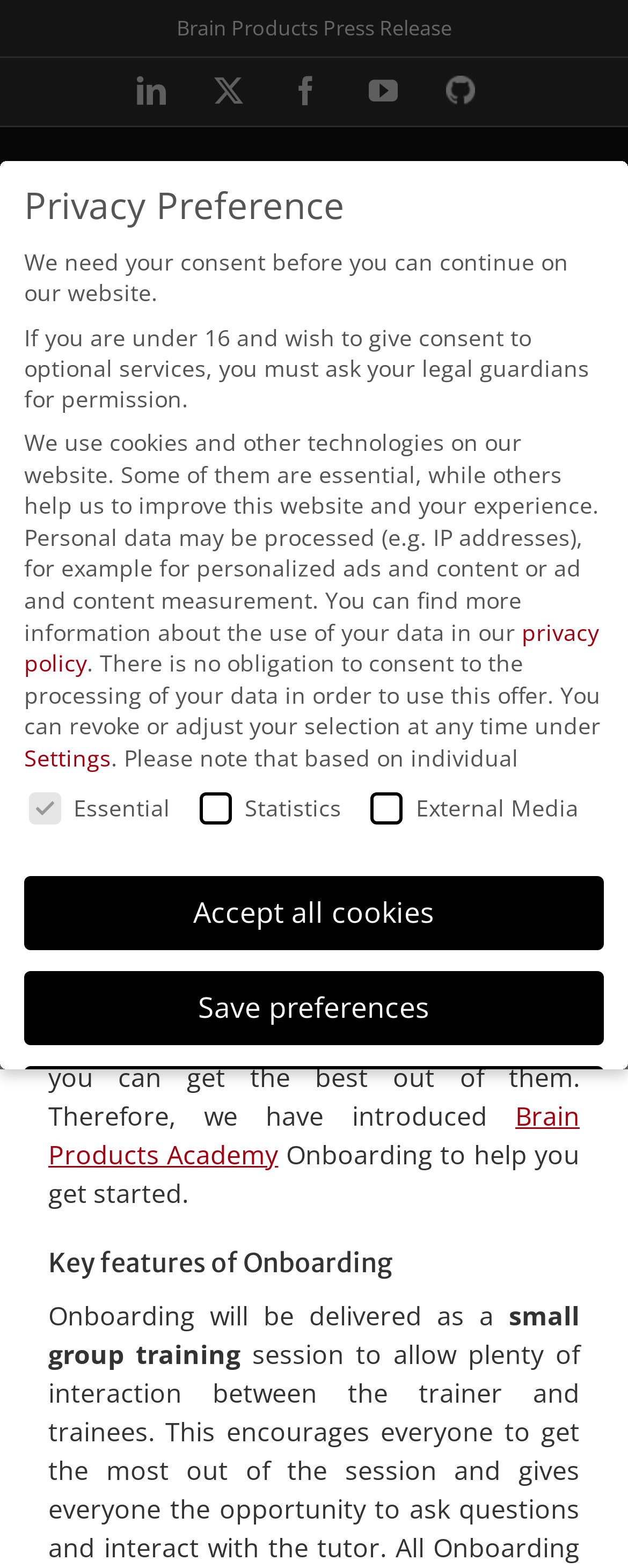Locate the bounding box coordinates of the item that should be clicked to fulfill the instruction: "Scroll to the top".

[0.695, 0.606, 0.808, 0.651]